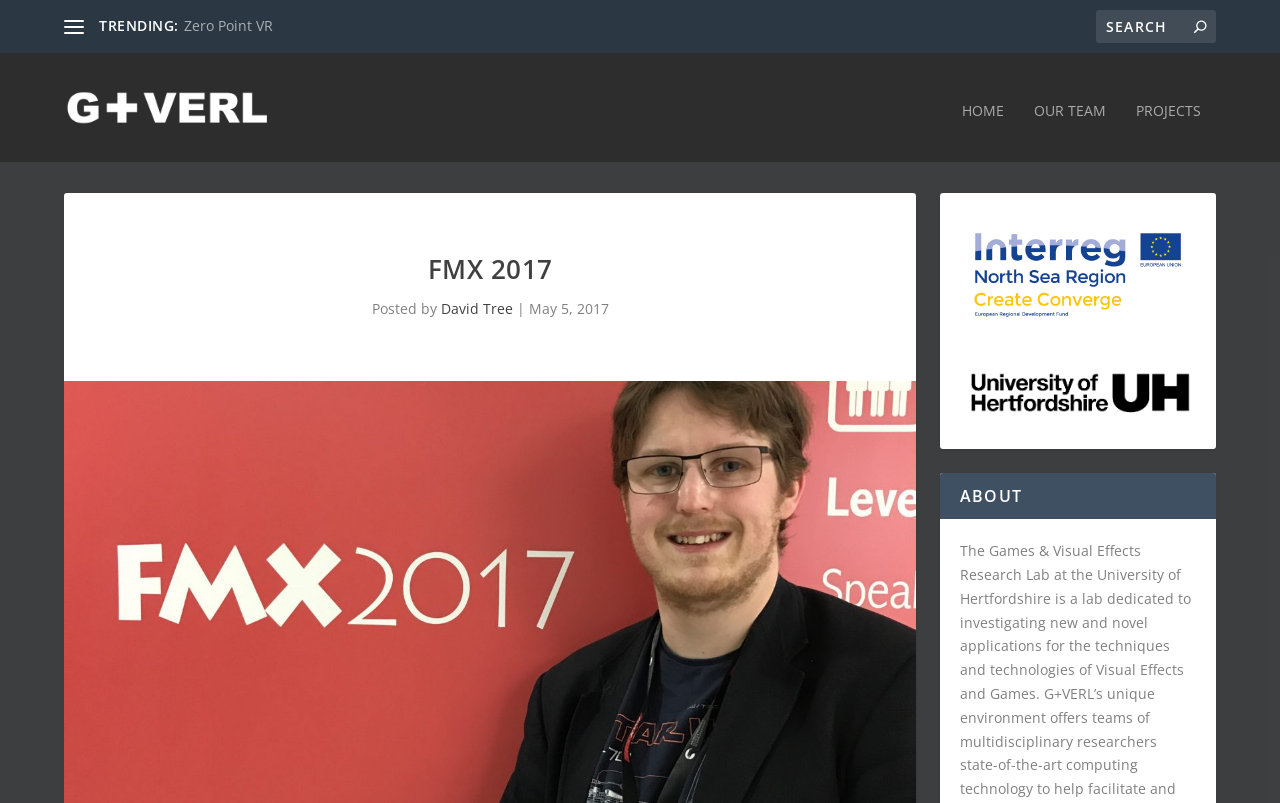Who posted the article?
Please provide a comprehensive answer to the question based on the webpage screenshot.

I found a static text element with the text 'Posted by' followed by a link element with the text 'David Tree', which implies that David Tree is the author of the article.